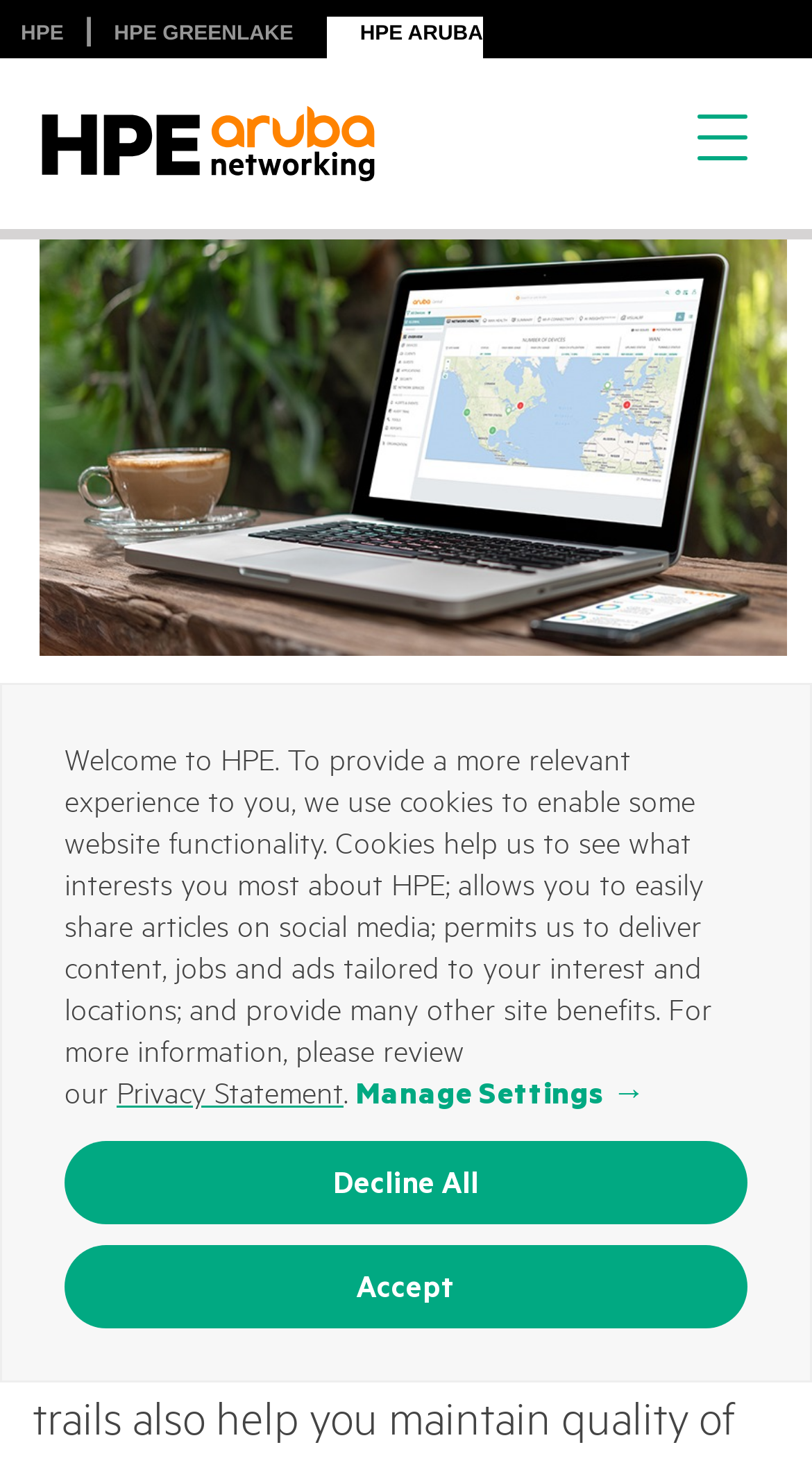Please locate the UI element described by "Decline All" and provide its bounding box coordinates.

[0.079, 0.78, 0.921, 0.837]